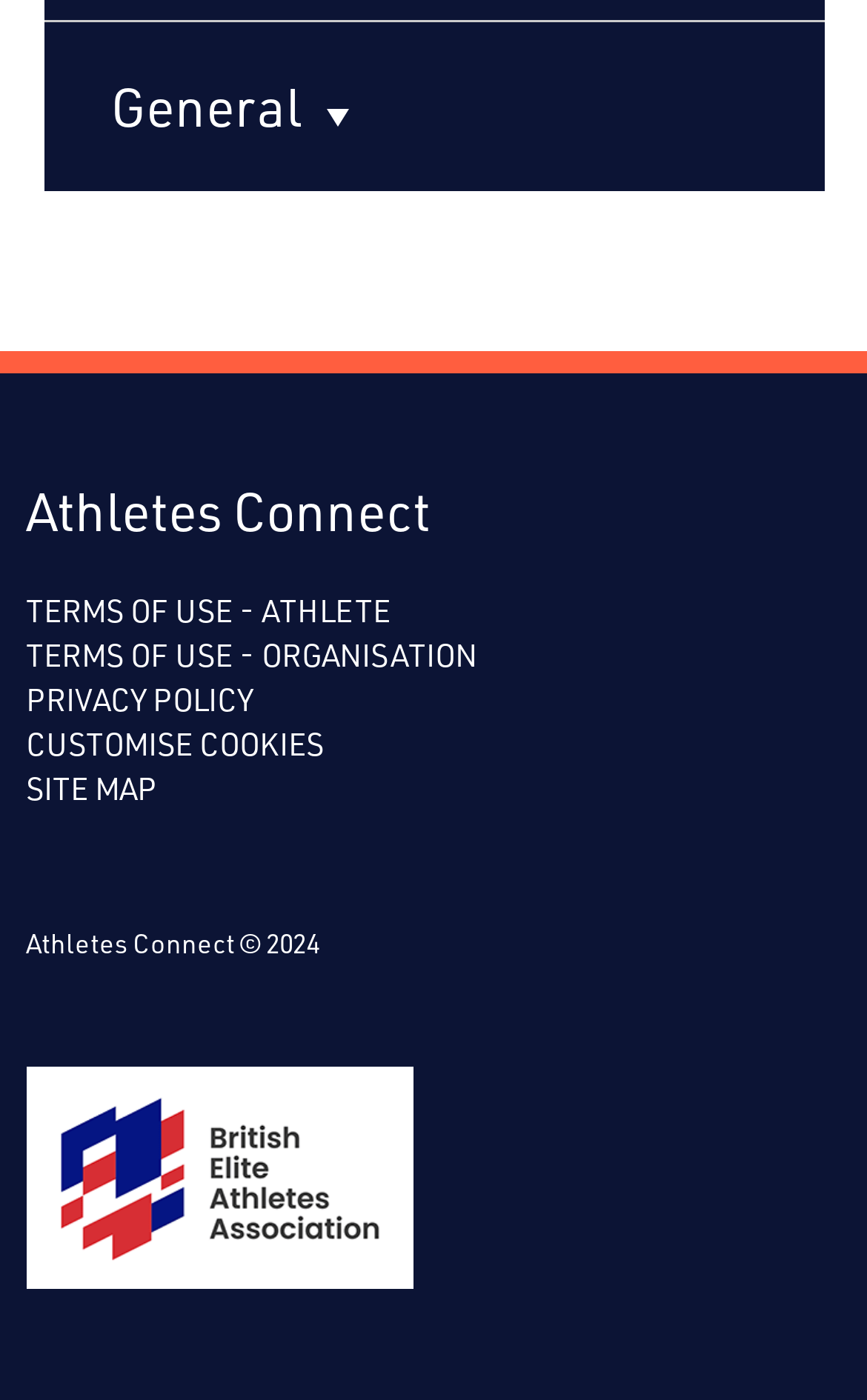What is the name of the webpage?
Respond to the question with a well-detailed and thorough answer.

The name of the webpage can be found in the heading 'Athletes Connect' which is located at the top of the webpage.